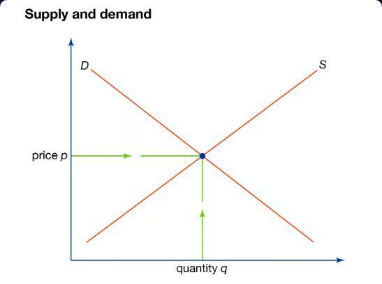Break down the image and describe every detail you can observe.

The image illustrates the fundamental concept of supply and demand in economics. In this graphical representation, the vertical axis indicates price (p), while the horizontal axis represents quantity (q). The two curves depict the relationship between supply (S) and demand (D). 

The downward-sloping demand curve reflects the principle that as prices decrease, the quantity demanded increases. Conversely, the upward-sloping supply curve signifies that as prices rise, the quantity supplied increases. The point where these two curves intersect—marked by a blue dot—represents the market equilibrium, indicating the price and quantity at which the market is balanced. Green arrows highlight movements in price and quantity, emphasizing how changes in supply or demand can affect the equilibrium. Overall, this diagram serves as a foundational tool for understanding market behavior and price dynamics.